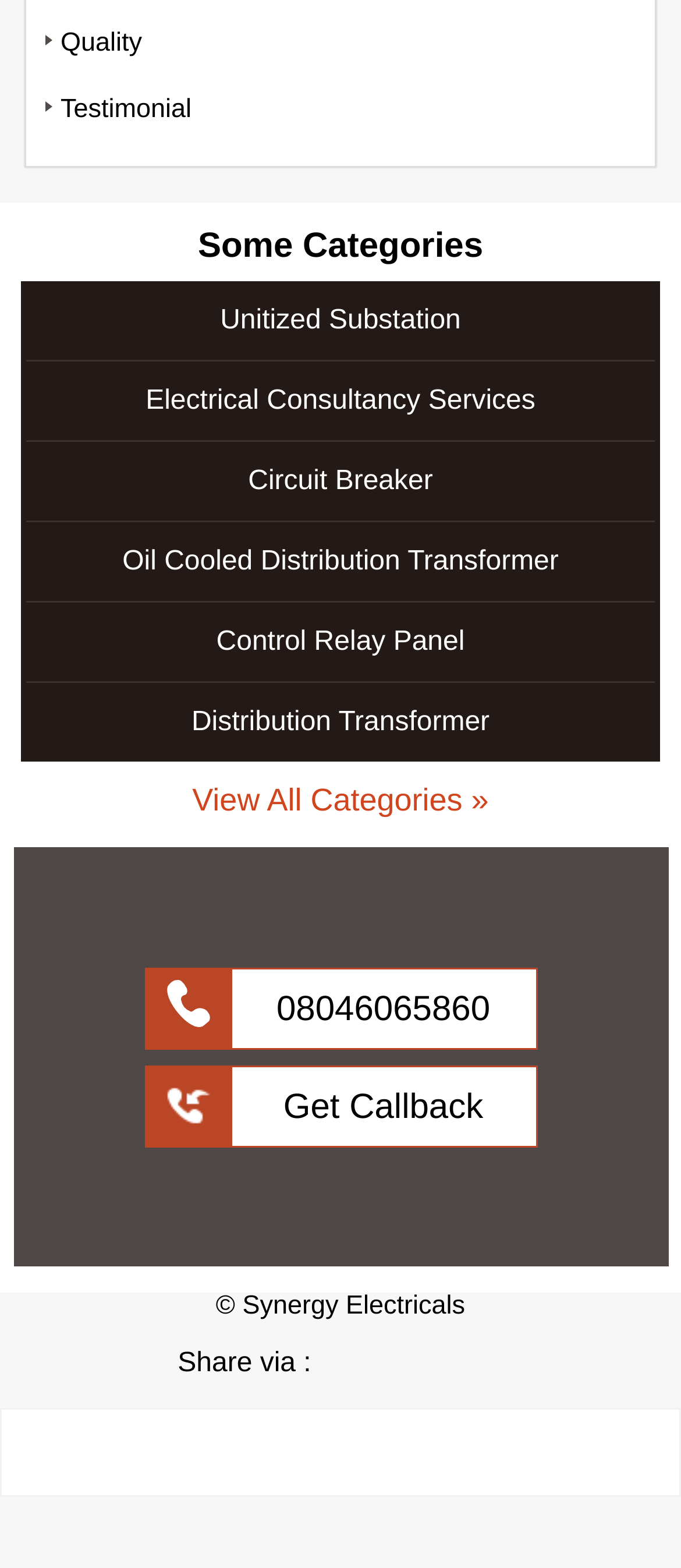Please look at the image and answer the question with a detailed explanation: What is the name of the company?

I found the text '© Synergy Electricals' at the bottom of the webpage, which indicates that the company name is Synergy Electricals.